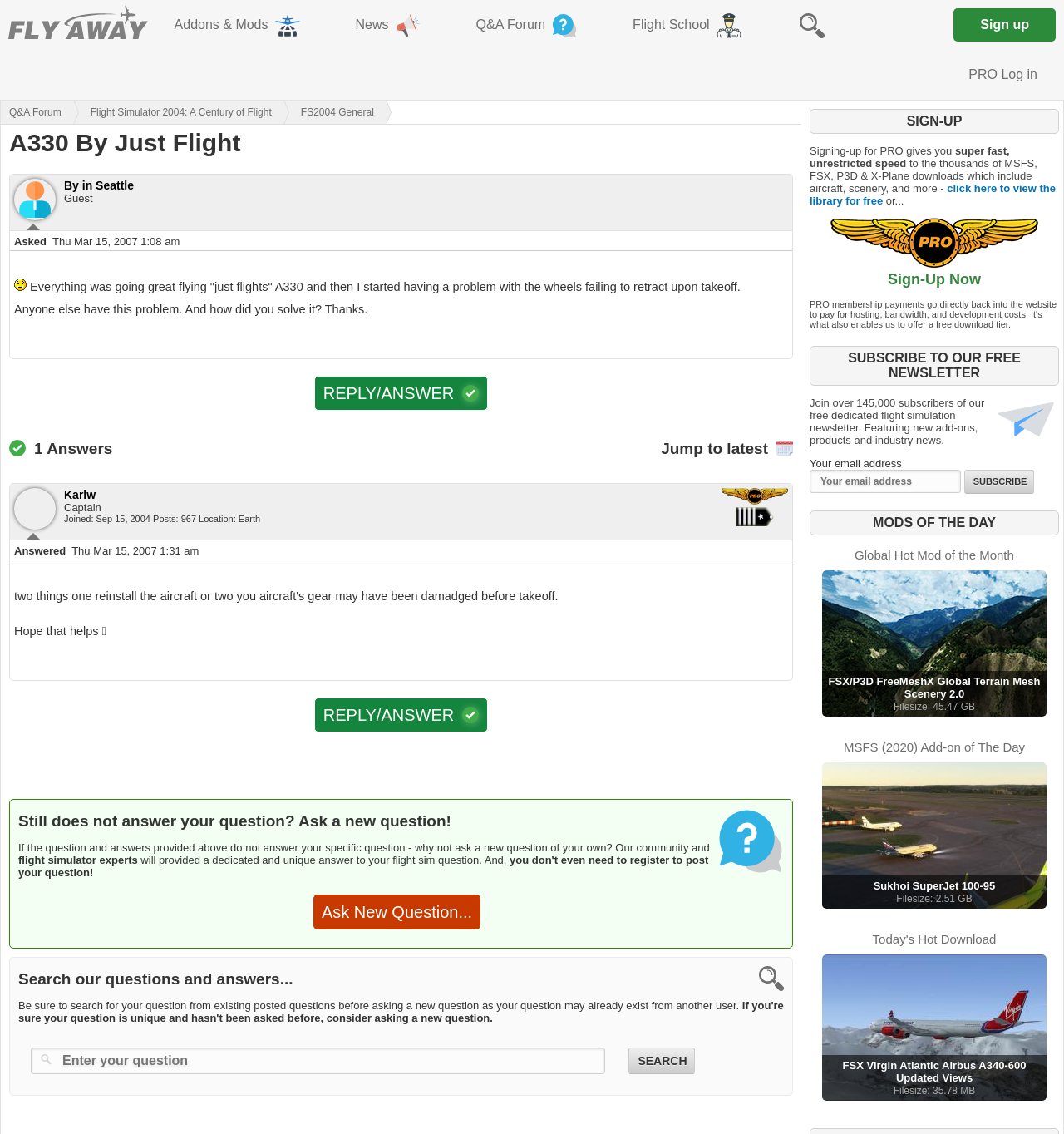Could you indicate the bounding box coordinates of the region to click in order to complete this instruction: "Subscribe to the newsletter".

[0.906, 0.414, 0.972, 0.435]